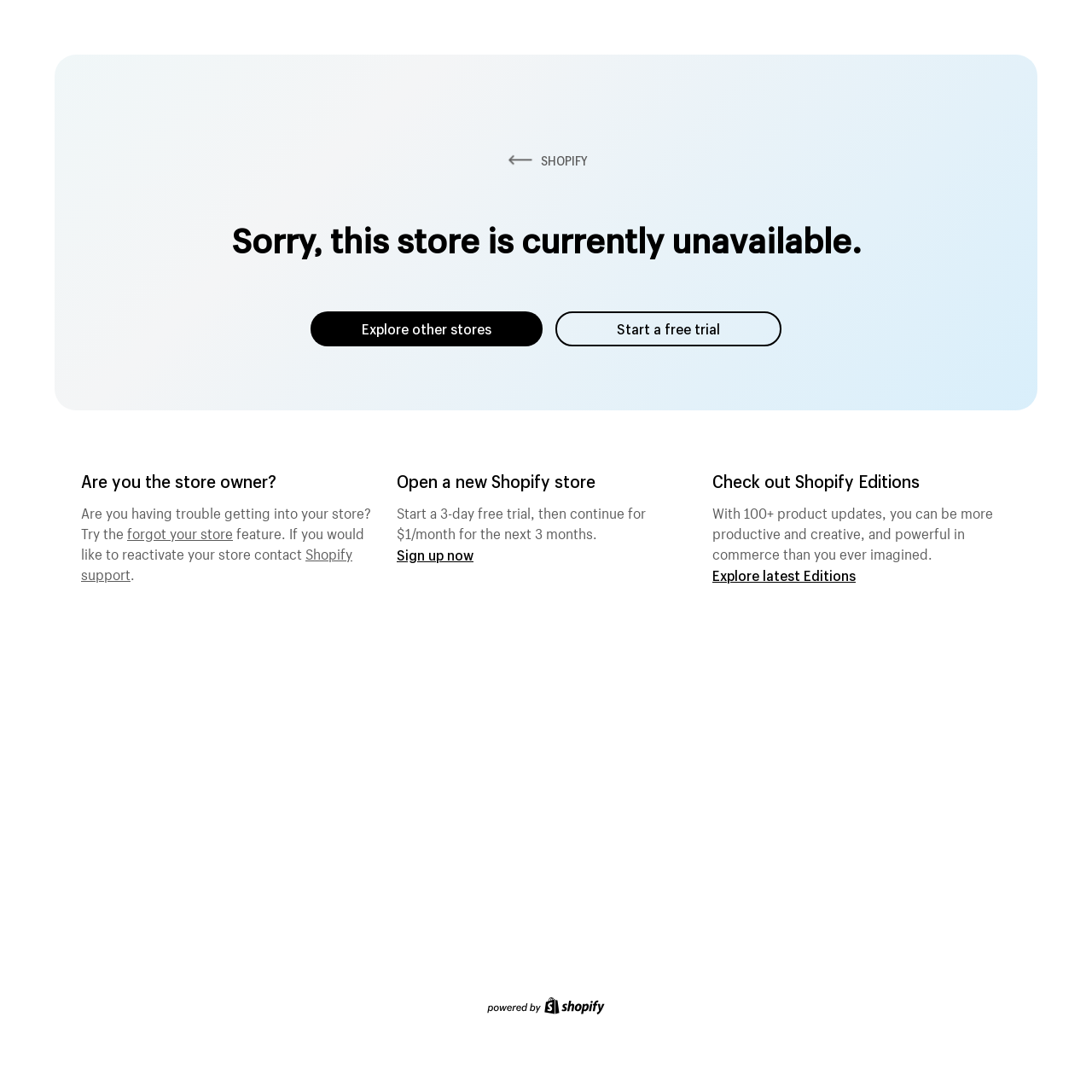Answer with a single word or phrase: 
What is the purpose of Shopify Editions?

To be more productive and creative